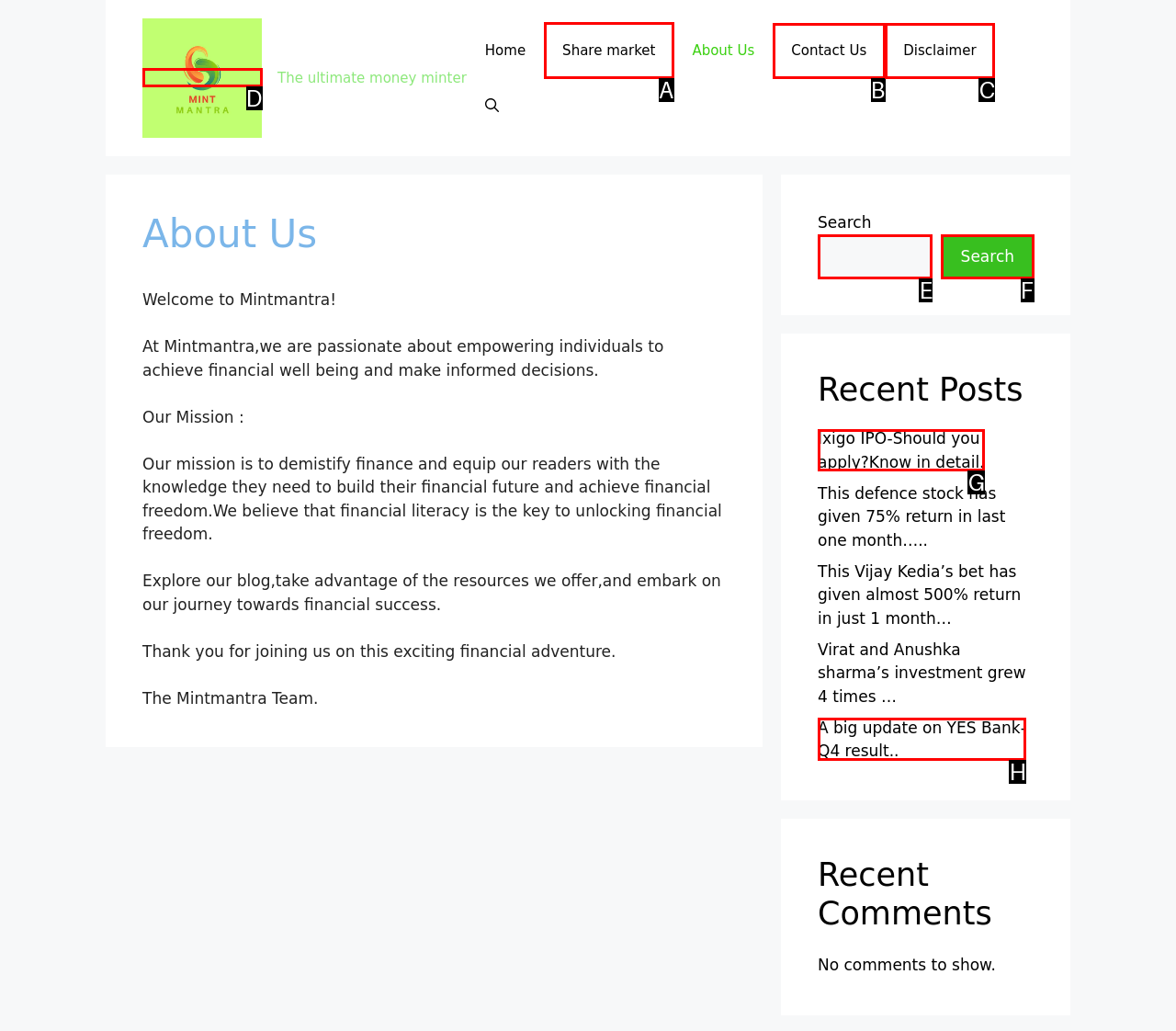Point out the option that needs to be clicked to fulfill the following instruction: Explore the 'Share market' page
Answer with the letter of the appropriate choice from the listed options.

A